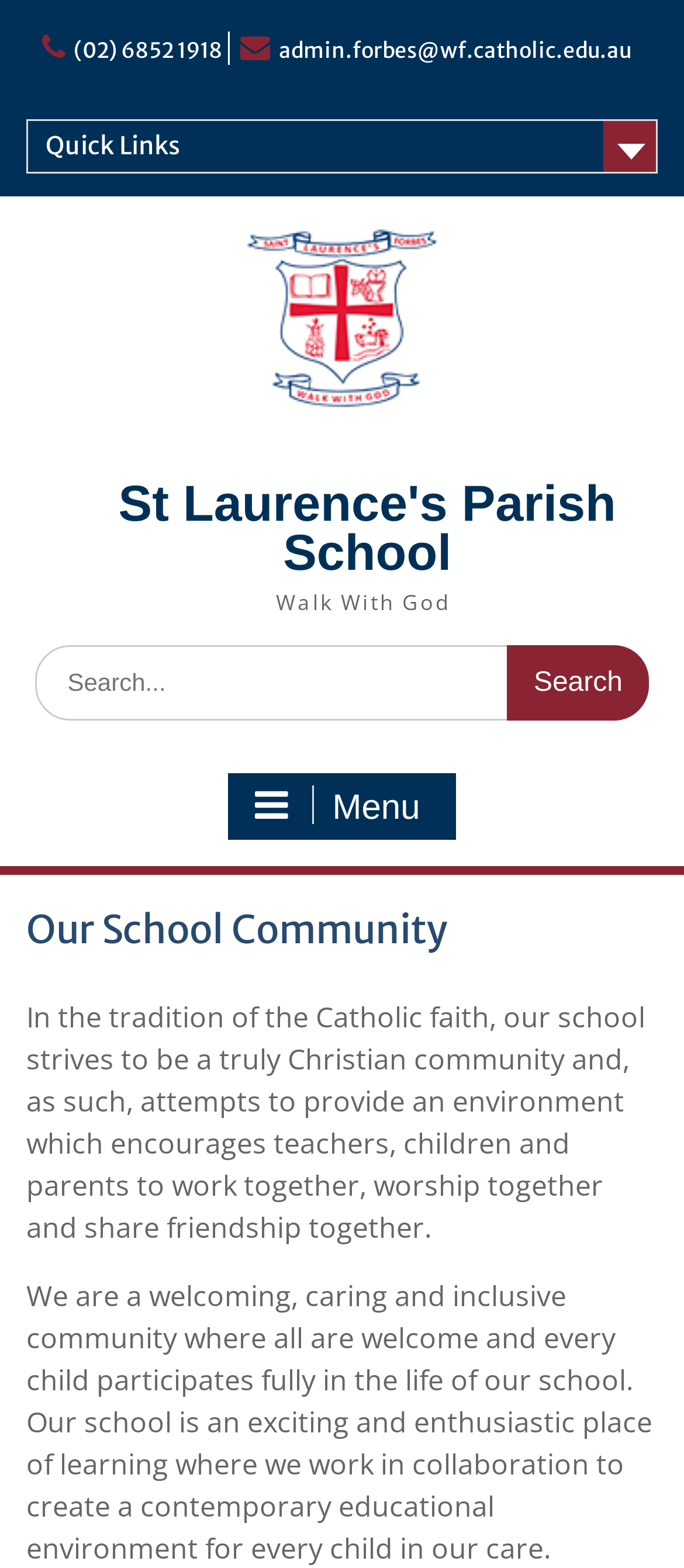Please identify the bounding box coordinates of the region to click in order to complete the task: "Call the school". The coordinates must be four float numbers between 0 and 1, specified as [left, top, right, bottom].

[0.108, 0.023, 0.326, 0.04]